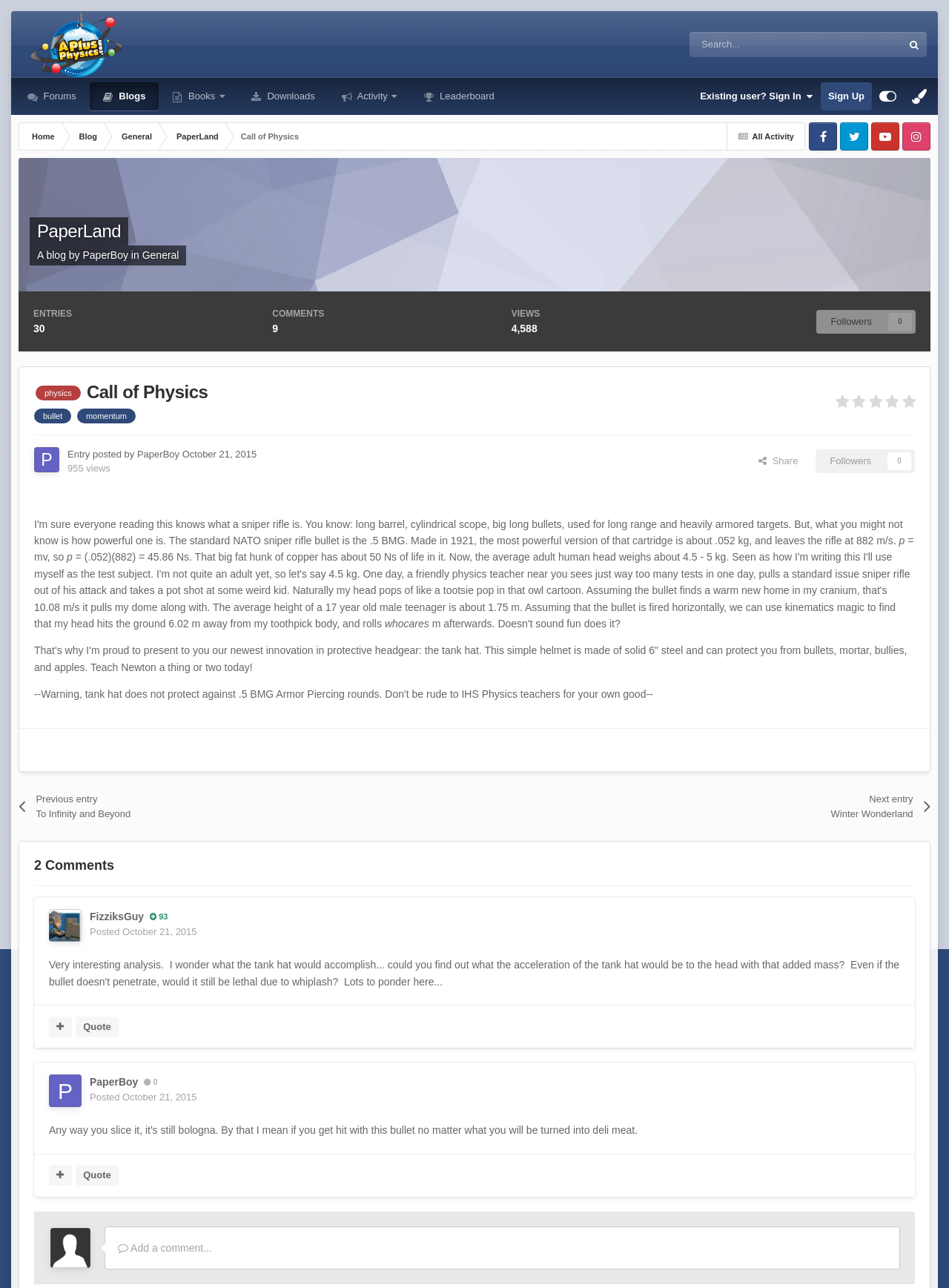Locate the bounding box coordinates of the clickable area to execute the instruction: "Search for something". Provide the coordinates as four float numbers between 0 and 1, represented as [left, top, right, bottom].

[0.727, 0.025, 0.877, 0.044]